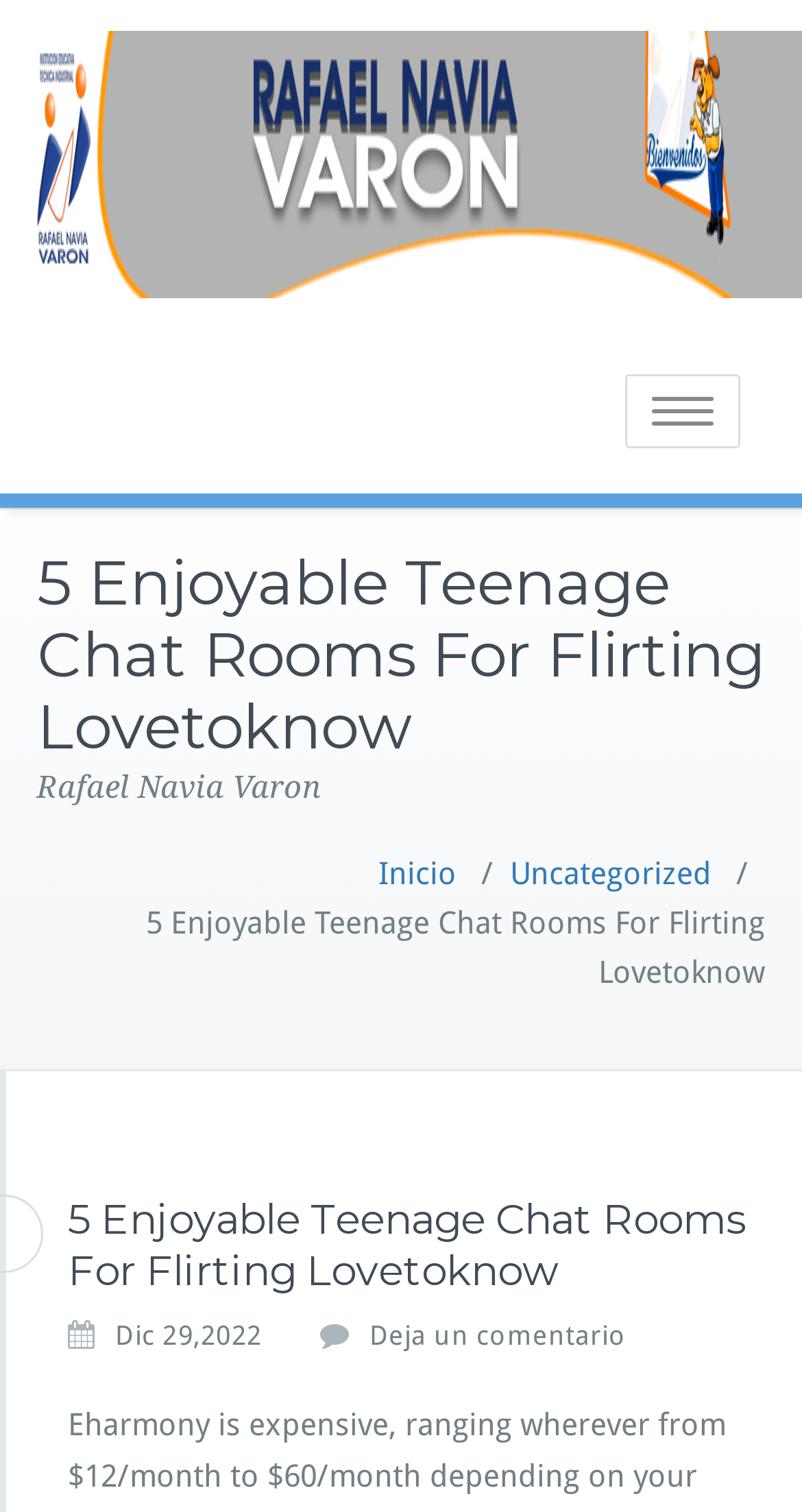How many navigation links are there?
Look at the image and respond with a one-word or short phrase answer.

3